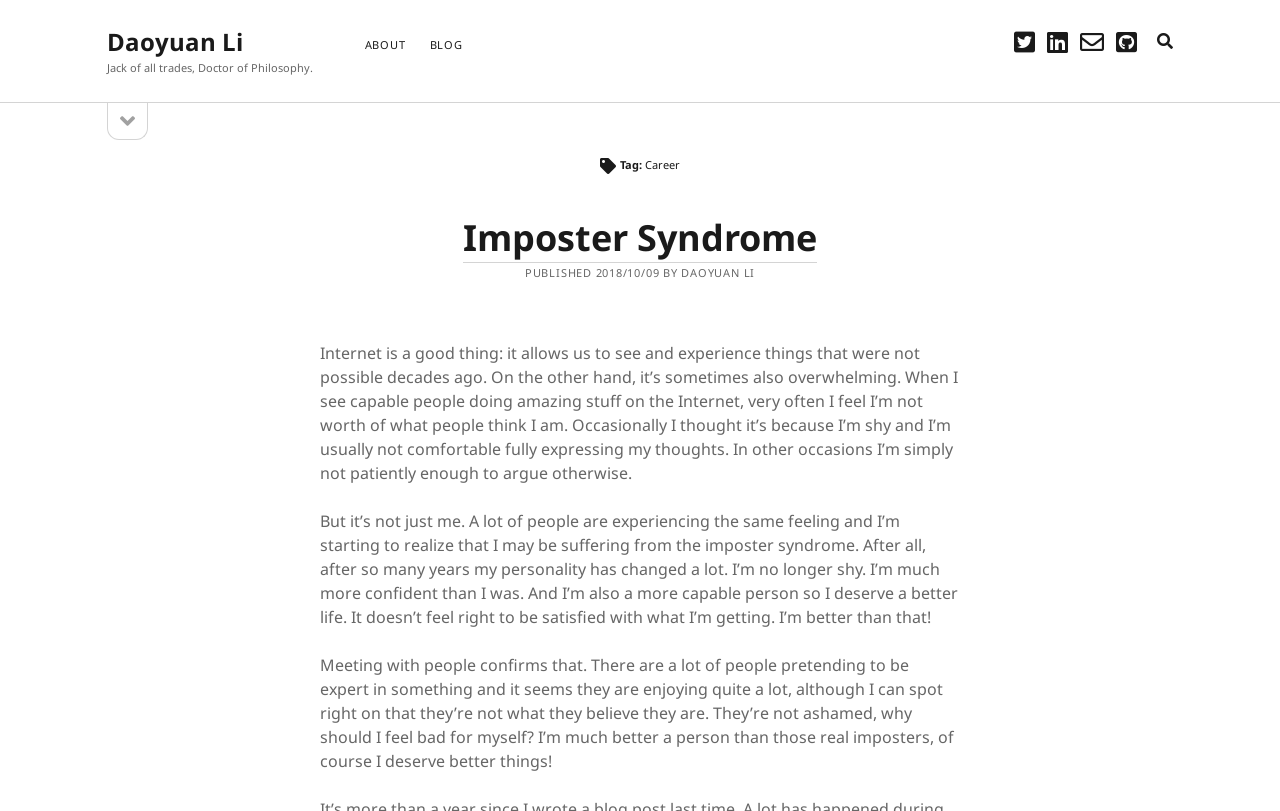Offer a thorough description of the webpage.

This webpage is a personal career webpage of Daoyuan Li, with a focus on his experiences and thoughts on imposter syndrome. At the top of the page, there is a link to the author's name, followed by a brief description of himself as a "Jack of all trades, Doctor of Philosophy." 

Below this, there are several navigation links, including "ABOUT", "BLOG", and social media links to Twitter, LinkedIn, email, and GitHub. On the top right corner, there is a search button and a search box.

On the left side of the page, there is a sidebar with a long list of categorized links, including topics such as AI, Apache, Big Data, Books, and many others. Each category has a number of items associated with it.

The main content of the page is an article titled "Tag: Career" with a subheading "Imposter Syndrome". The article is divided into three paragraphs, where the author shares his personal experiences and thoughts on feeling like an imposter, and how he has come to realize that he is not alone in this feeling. The text is written in a conversational tone, with the author reflecting on his own personality changes and how he deserves better things in life.

At the bottom of the page, there is a publication date and the author's name. Overall, the webpage has a simple and clean design, with a focus on the author's personal story and experiences.